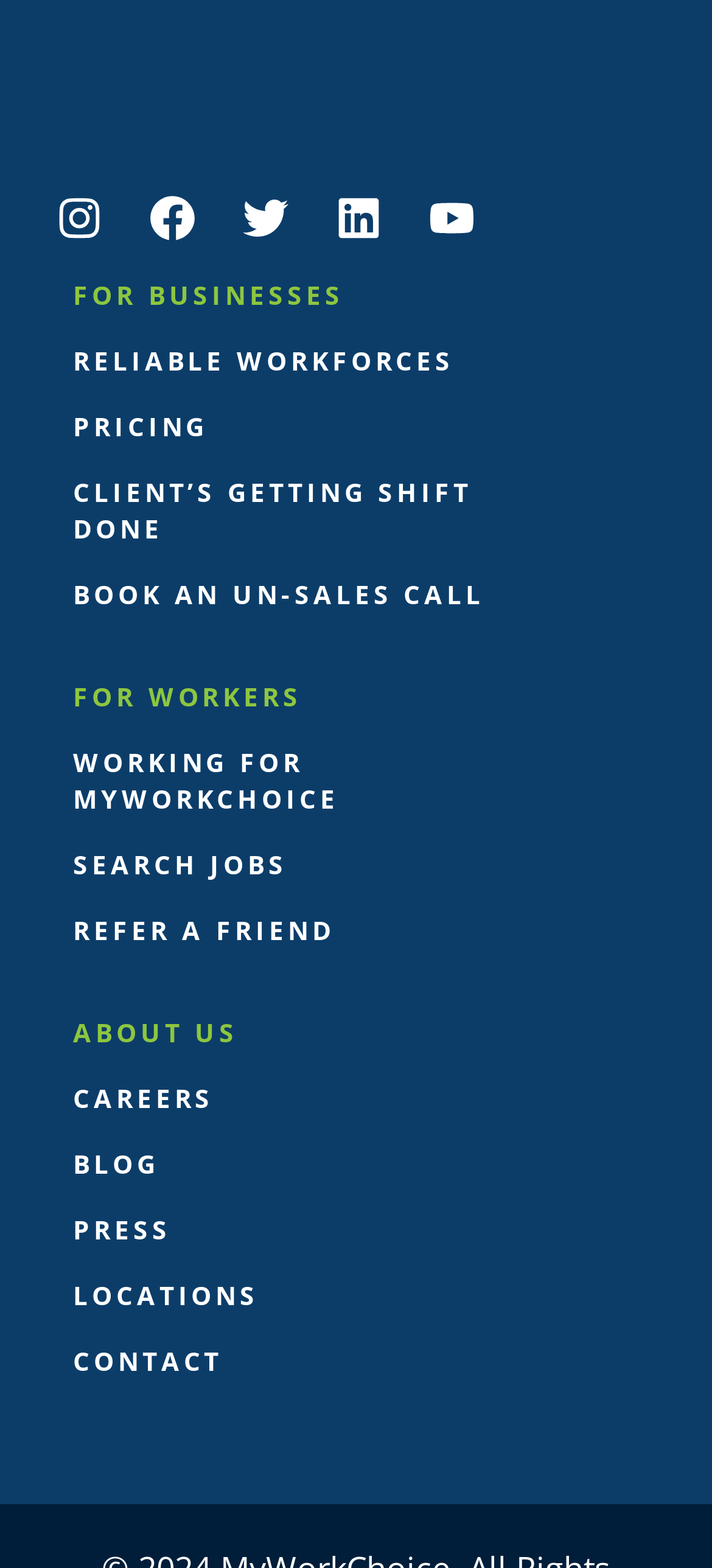Identify the bounding box of the UI element described as follows: "Locations". Provide the coordinates as four float numbers in the range of 0 to 1 [left, top, right, bottom].

[0.051, 0.806, 0.846, 0.848]